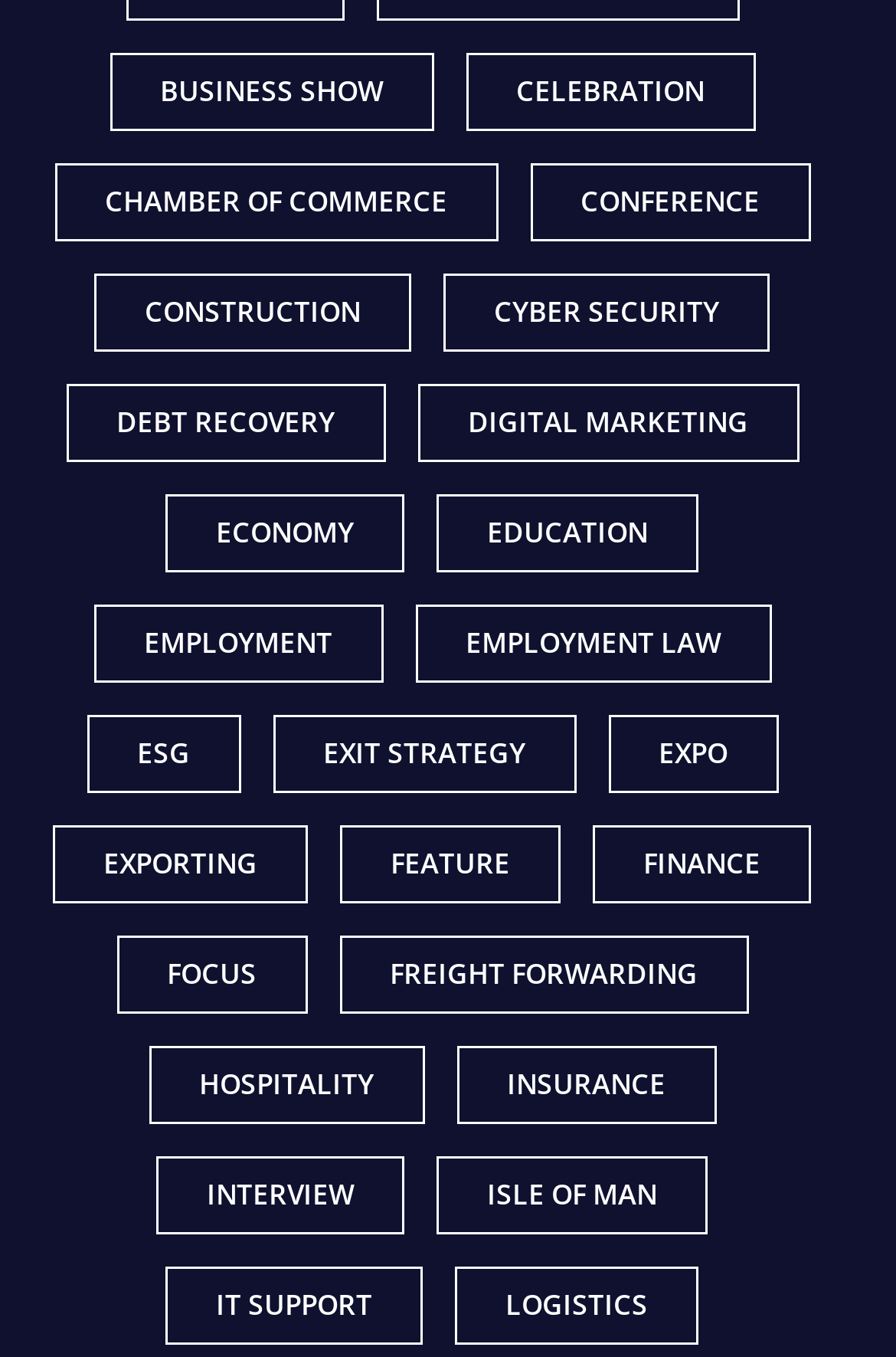Analyze the image and deliver a detailed answer to the question: How many categories are related to business?

By reviewing the links on the webpage, I found that there are at least 5 categories related to business, including 'Business Show', 'Chamber of Commerce', 'Conference', 'Cyber Security', and 'Digital Marketing'.